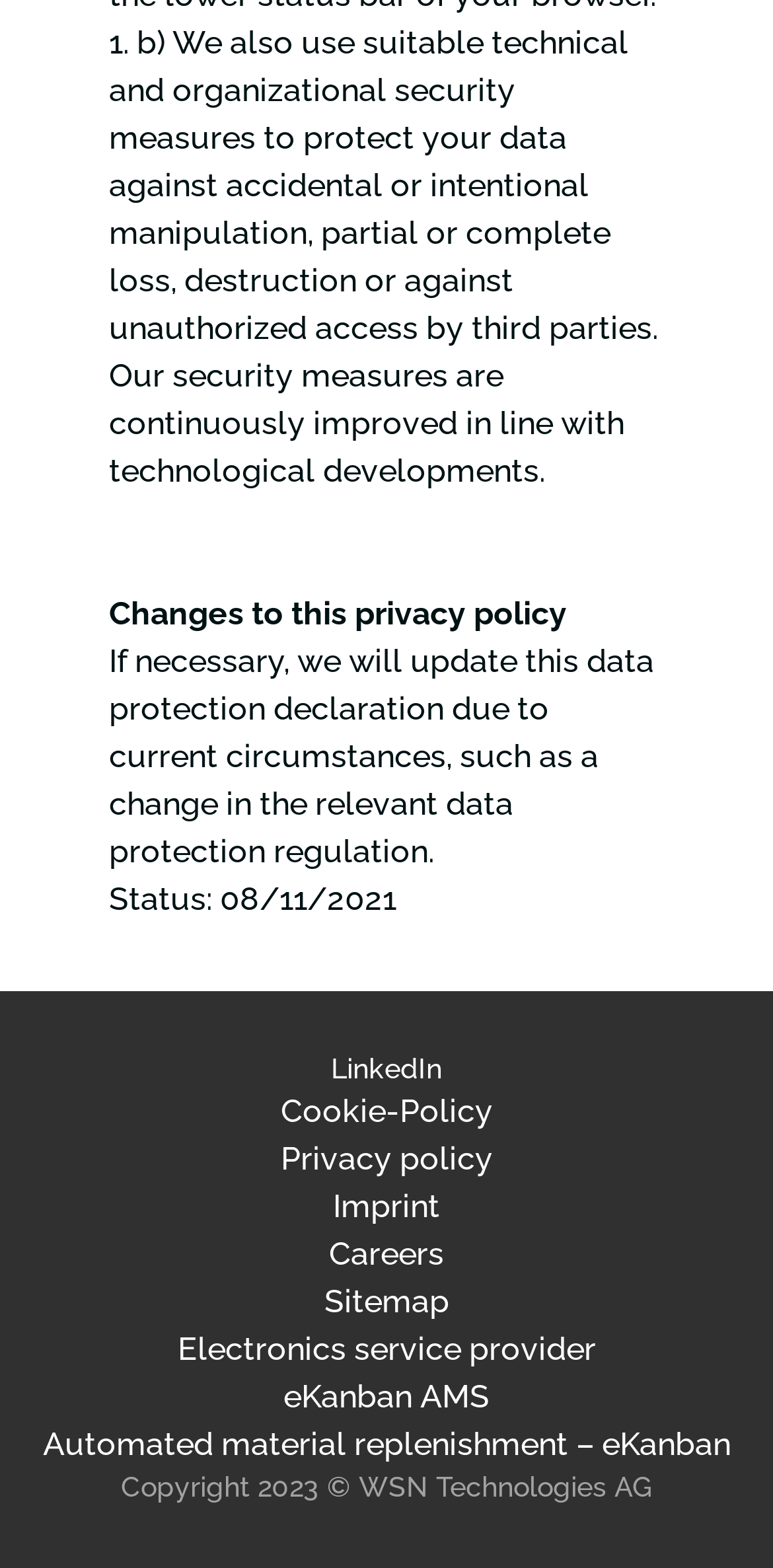What is the company name mentioned in the copyright?
Refer to the screenshot and respond with a concise word or phrase.

WSN Technologies AG